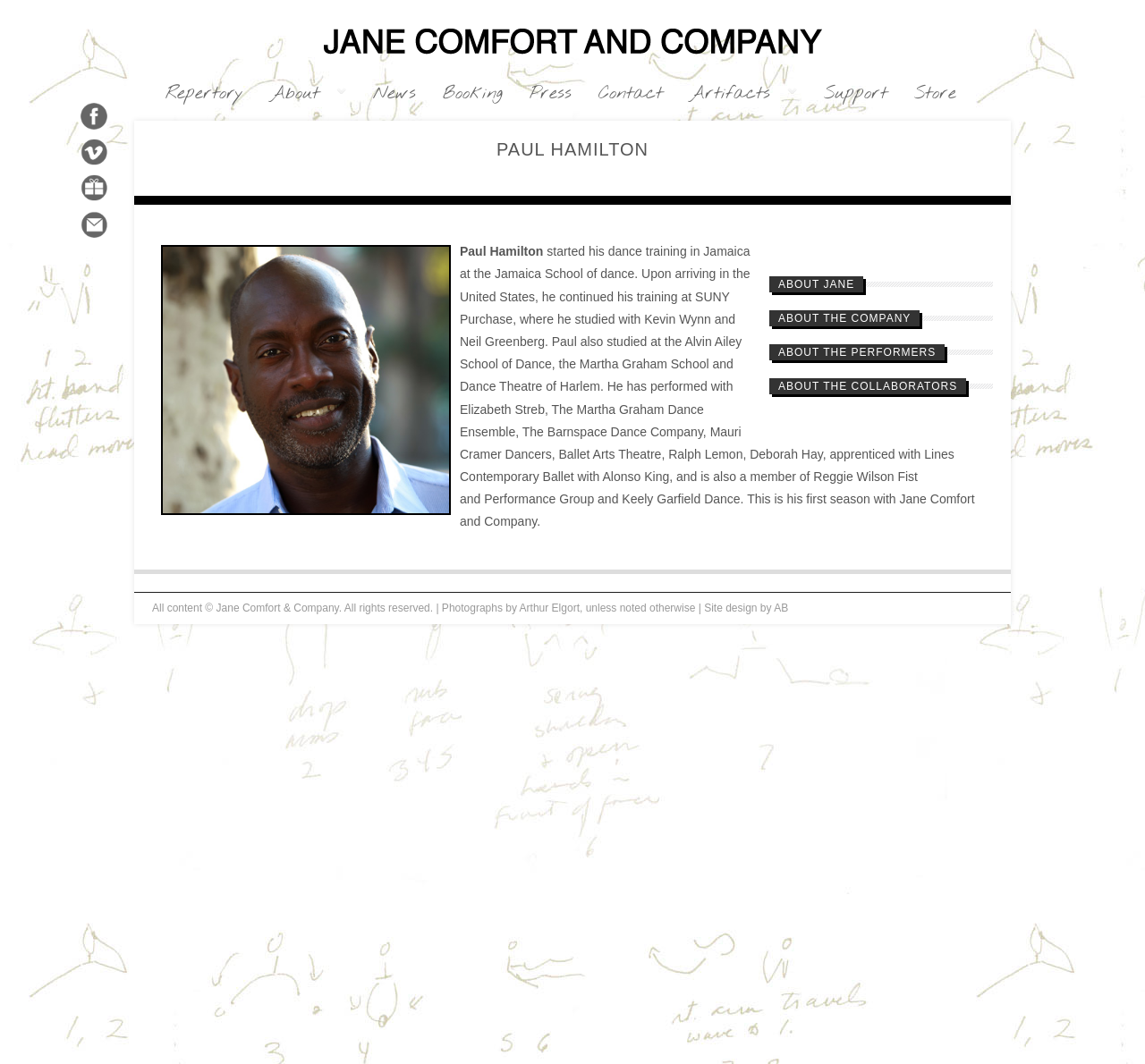What is the theme of the webpage?
Answer the question with a single word or phrase, referring to the image.

Dance company